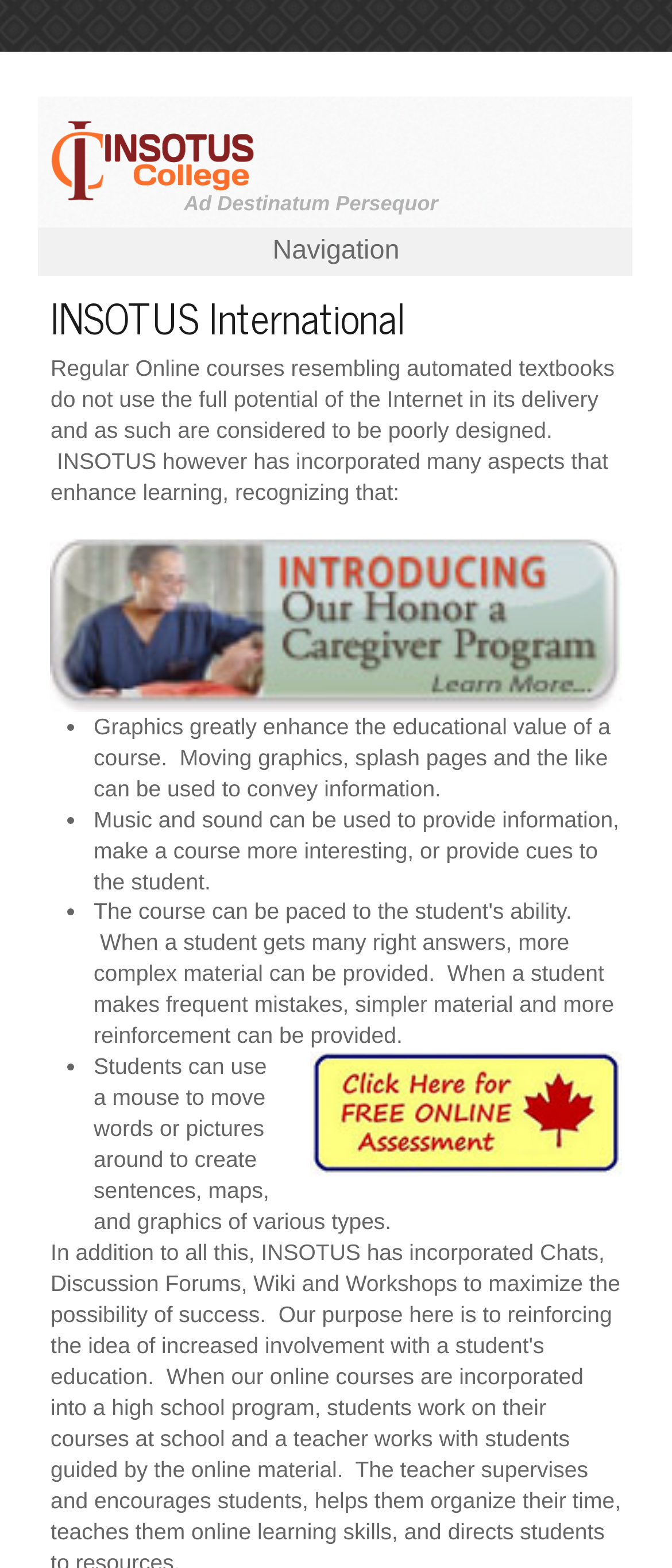Provide the bounding box coordinates of the HTML element this sentence describes: "parent_node: Ad Destinatum Persequor".

[0.058, 0.062, 0.406, 0.145]